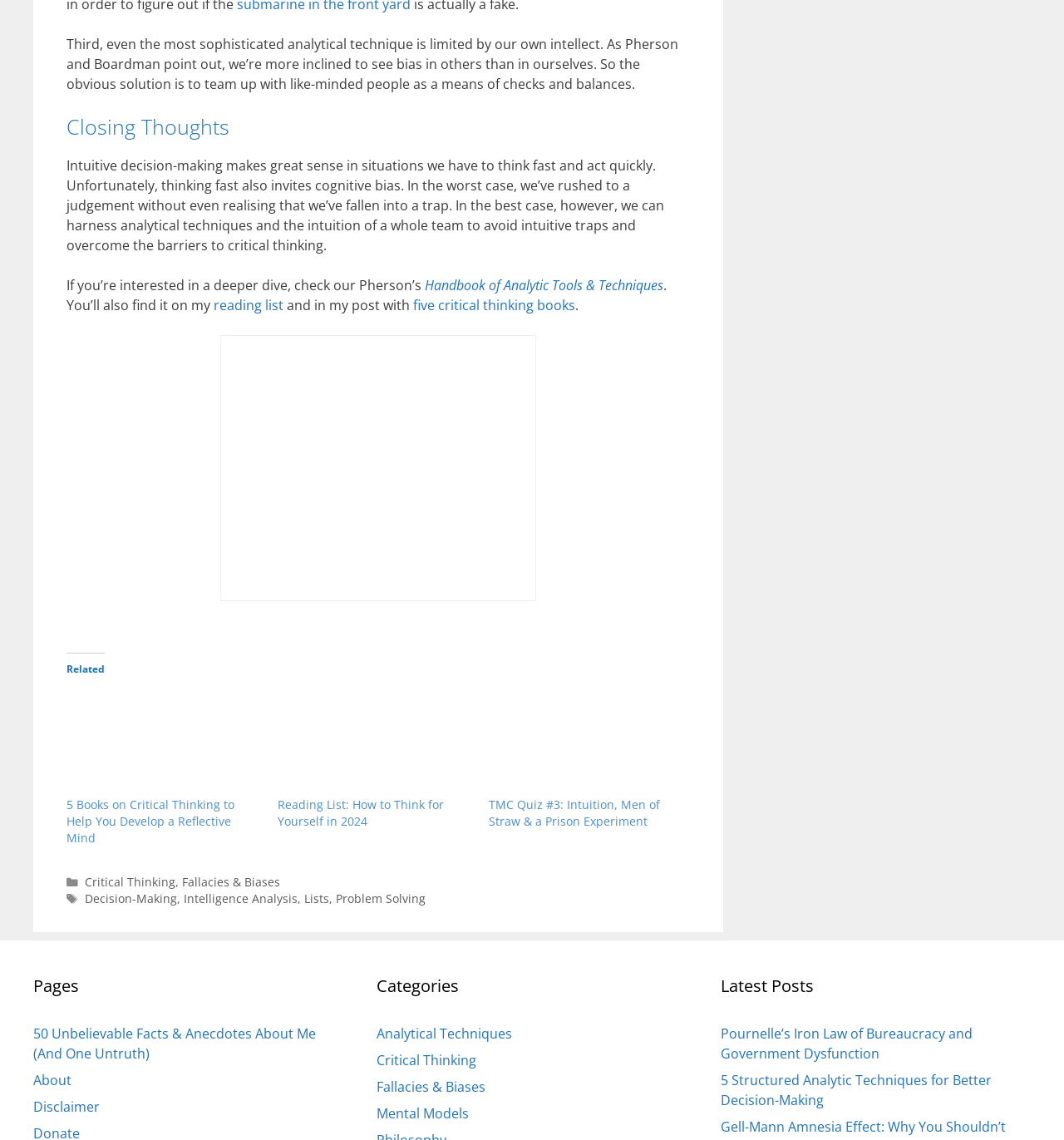Identify the bounding box coordinates for the region of the element that should be clicked to carry out the instruction: "Explore the 'Reading List'". The bounding box coordinates should be four float numbers between 0 and 1, i.e., [left, top, right, bottom].

[0.261, 0.601, 0.444, 0.699]